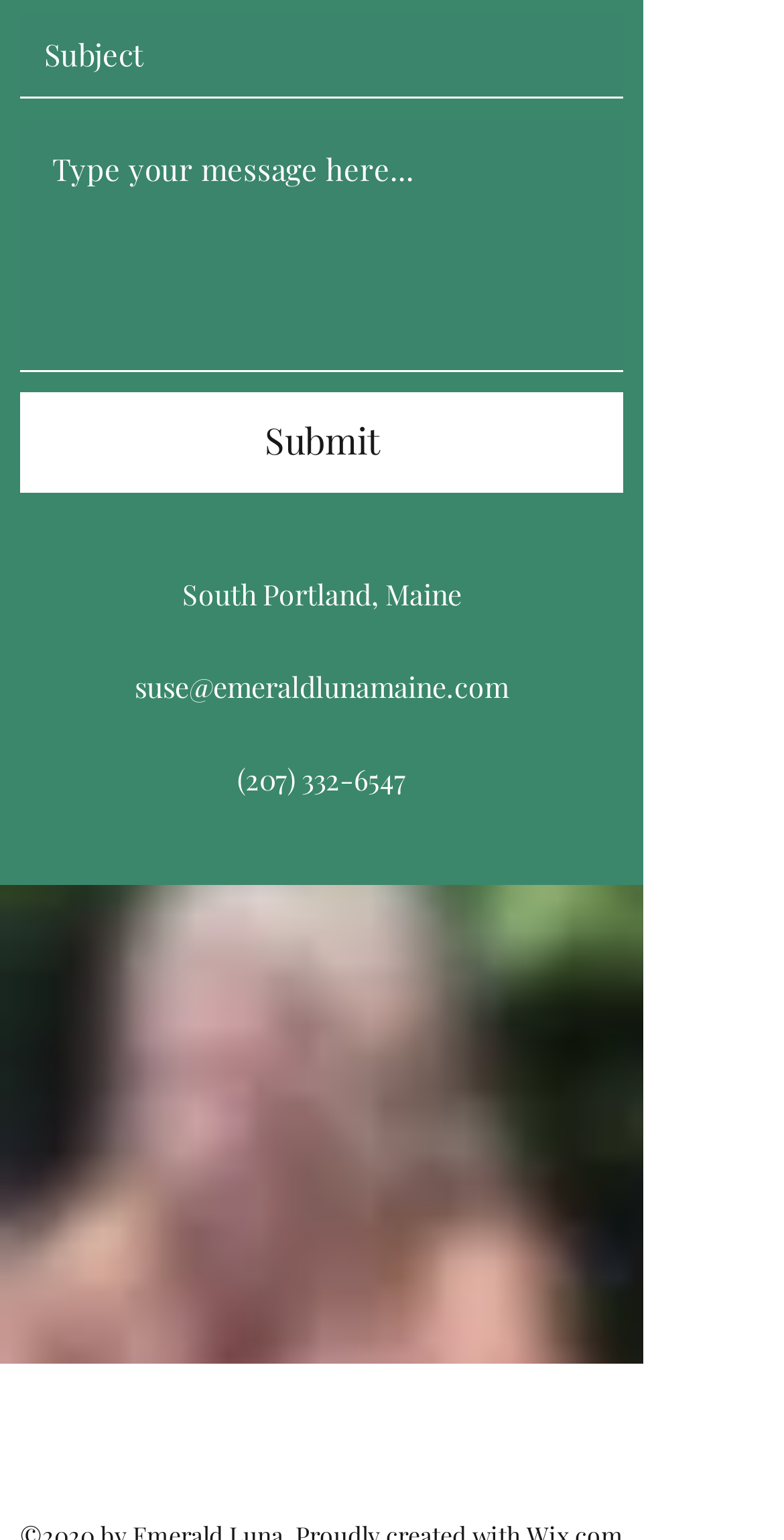Please provide the bounding box coordinates for the UI element as described: "aria-label="Subject" name="subject" placeholder="Subject"". The coordinates must be four floats between 0 and 1, represented as [left, top, right, bottom].

[0.026, 0.009, 0.795, 0.063]